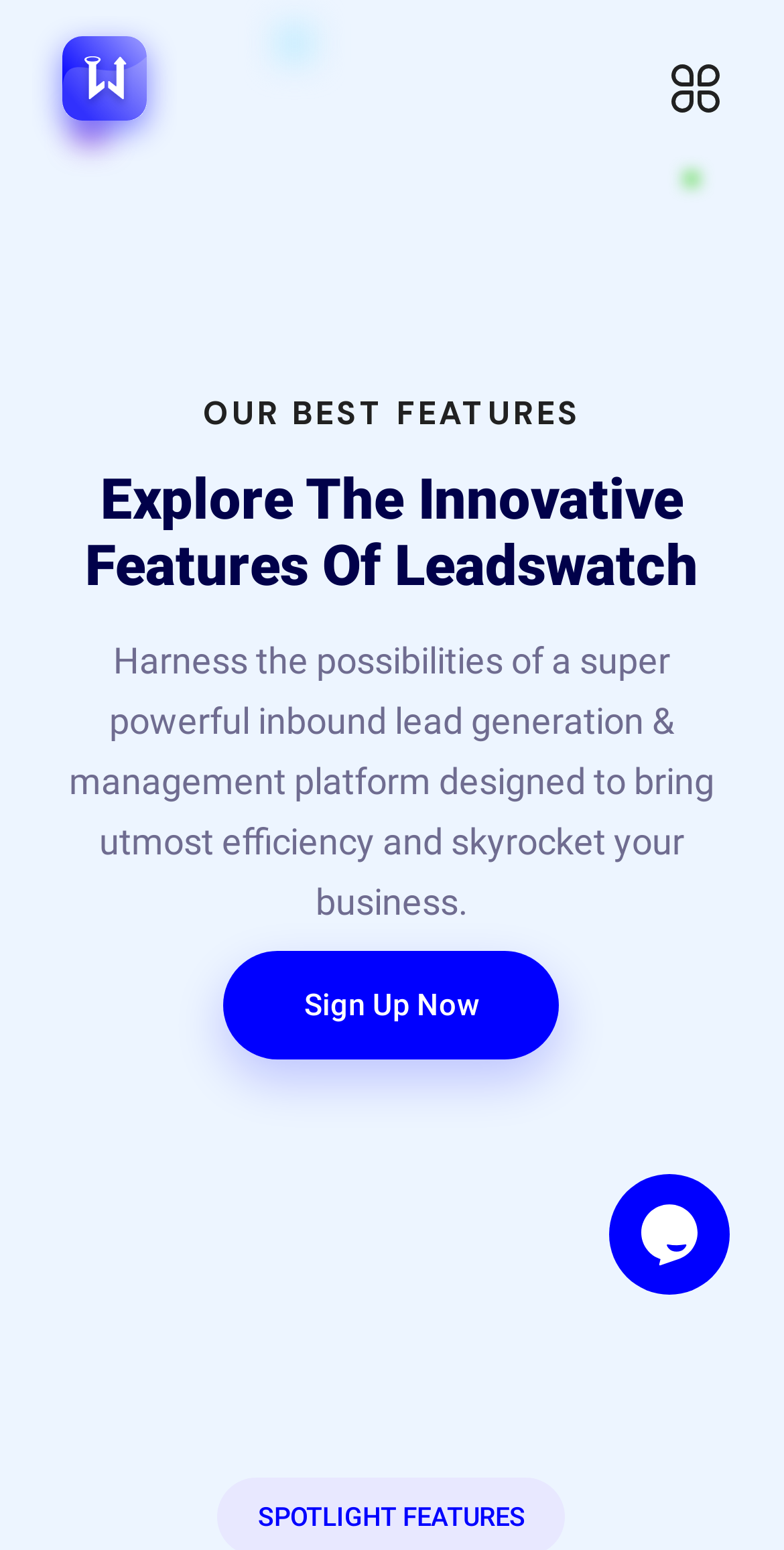What is the call-to-action on the webpage?
Refer to the image and provide a one-word or short phrase answer.

Sign Up Now